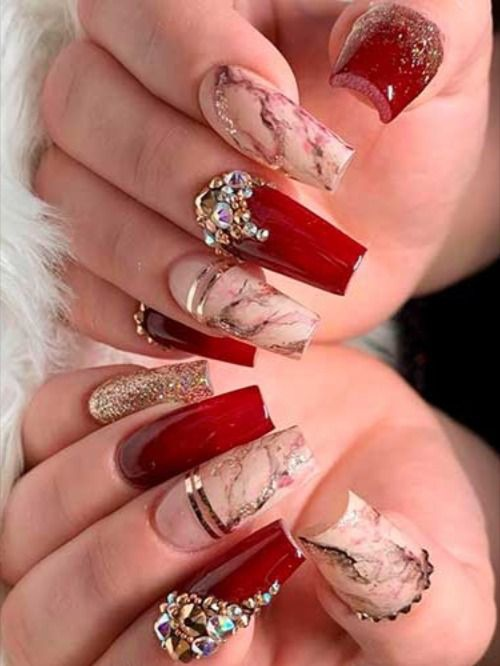What is the purpose of the nail designs?
Please answer the question as detailed as possible.

The caption states that the nail designs are 'perfect for anyone looking to elevate their manicure' and that they are 'sure to inspire and impress', which suggests that the purpose of the nail designs is to add glamour to one's appearance, whether for a special occasion or everyday life.